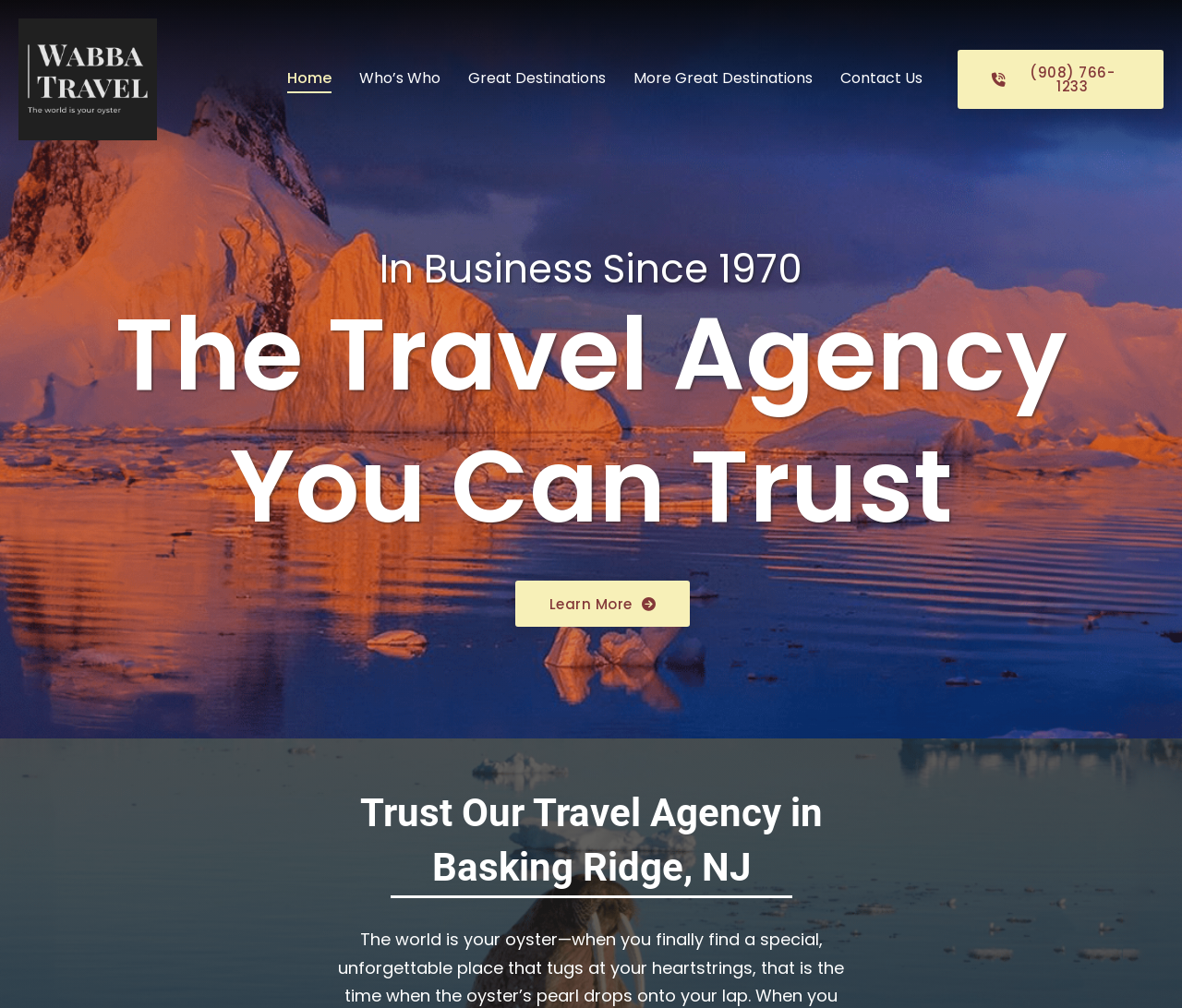Provide a single word or phrase answer to the question: 
How long has the travel agency been in business?

Since 1970